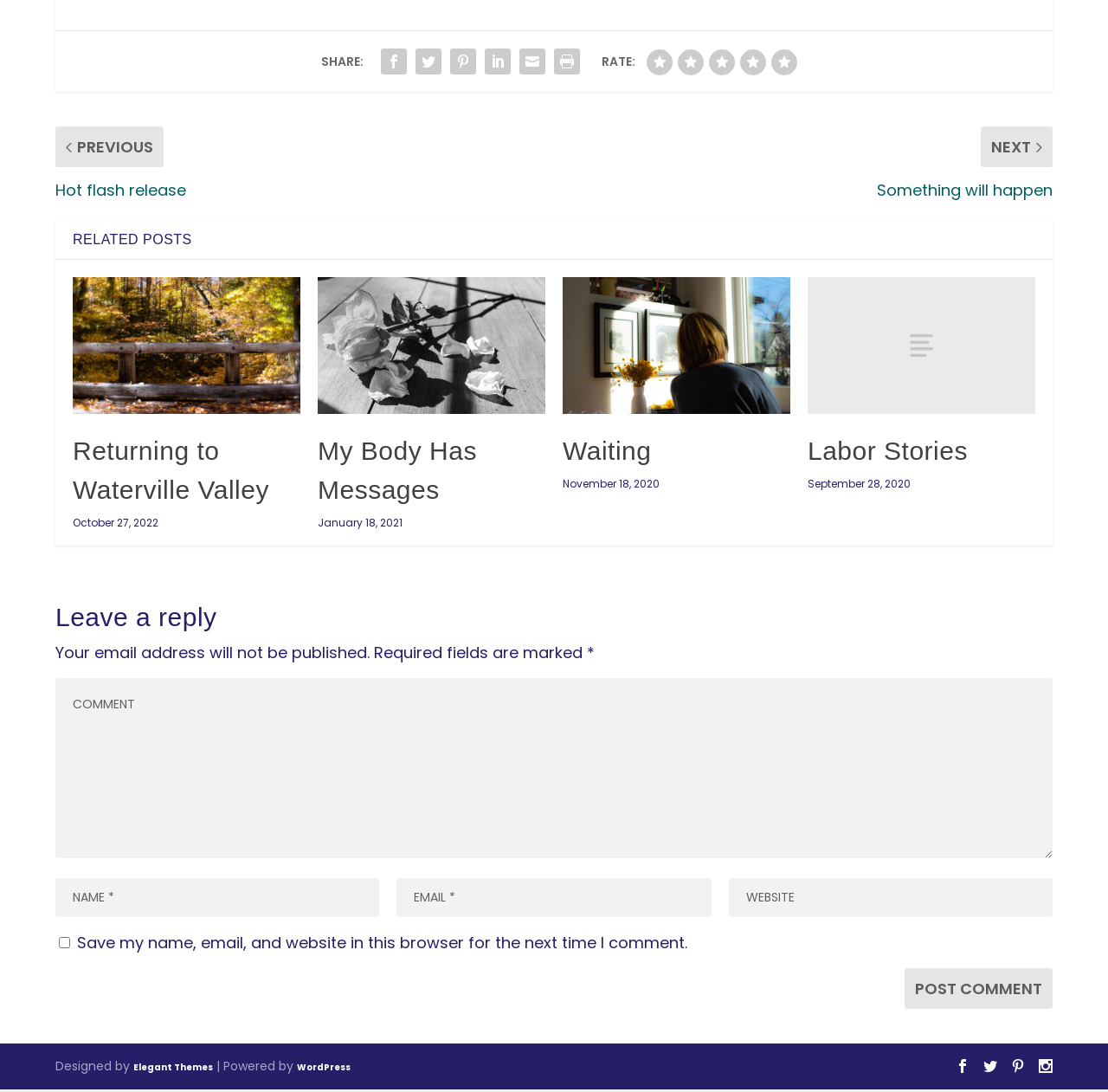Please provide a short answer using a single word or phrase for the question:
What is the title of the first related post?

Returning to Waterville Valley